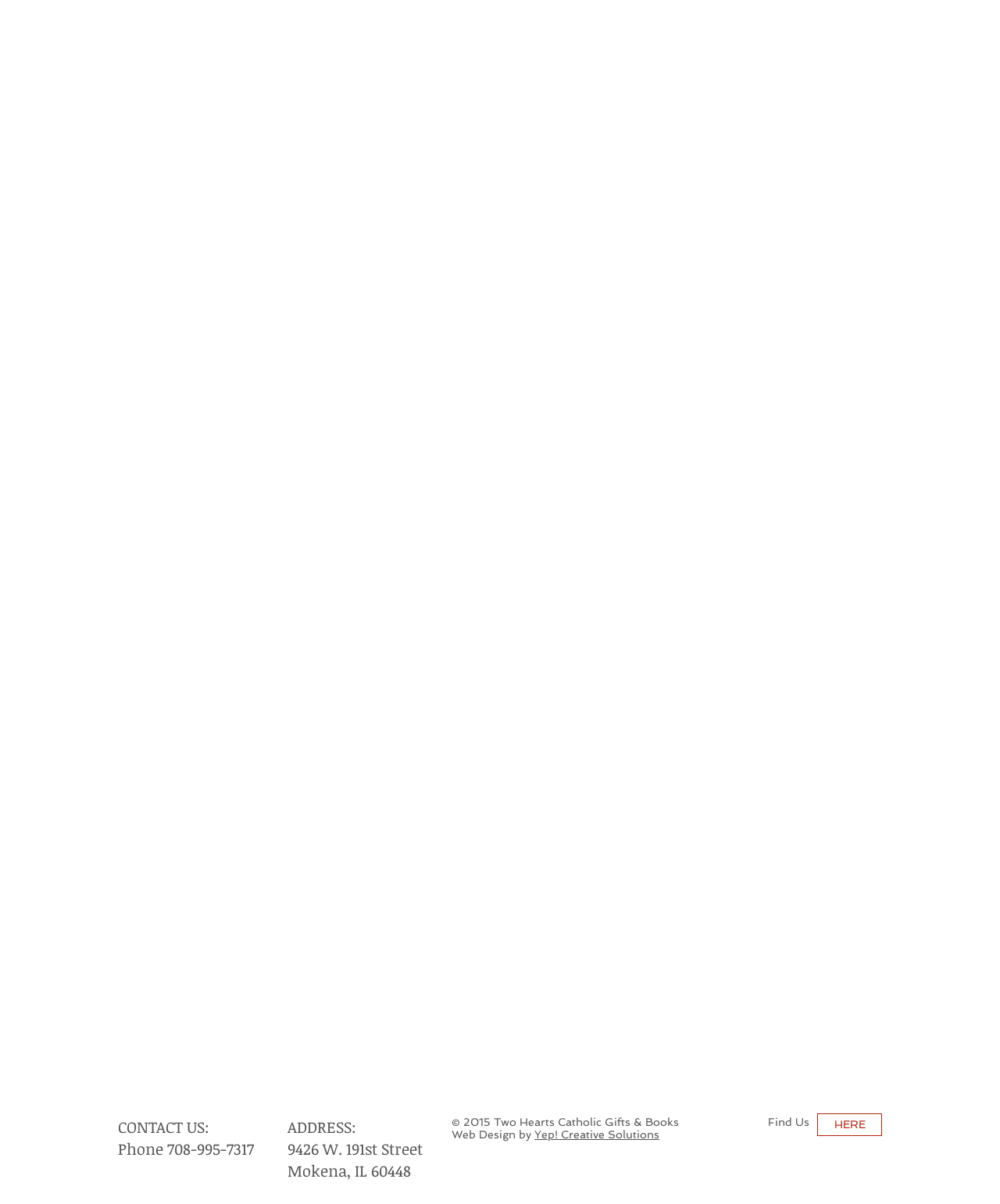Locate the bounding box of the user interface element based on this description: "HERE".

[0.817, 0.925, 0.882, 0.944]